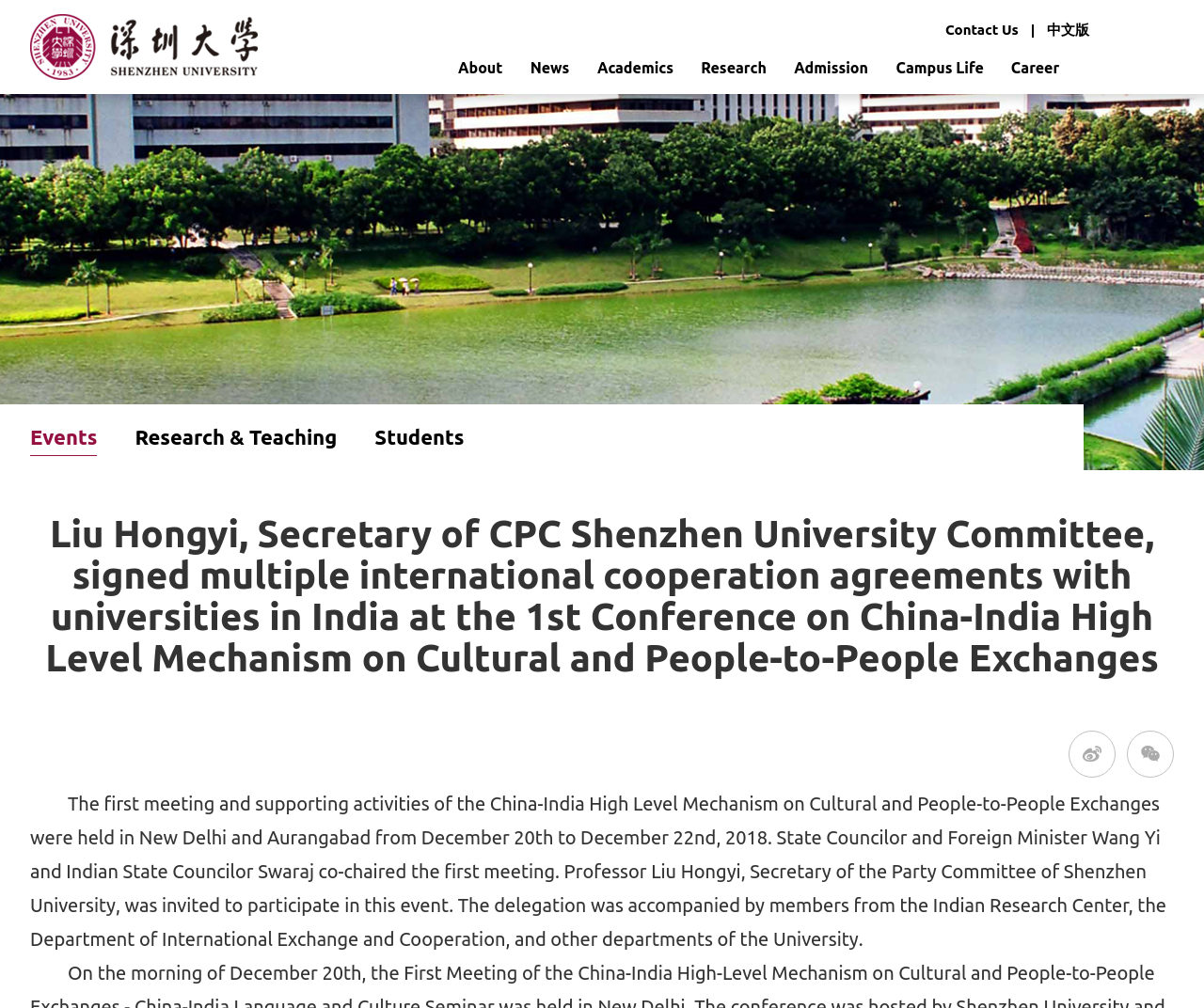Can you specify the bounding box coordinates of the area that needs to be clicked to fulfill the following instruction: "Read more about Research & Teaching"?

[0.112, 0.424, 0.28, 0.451]